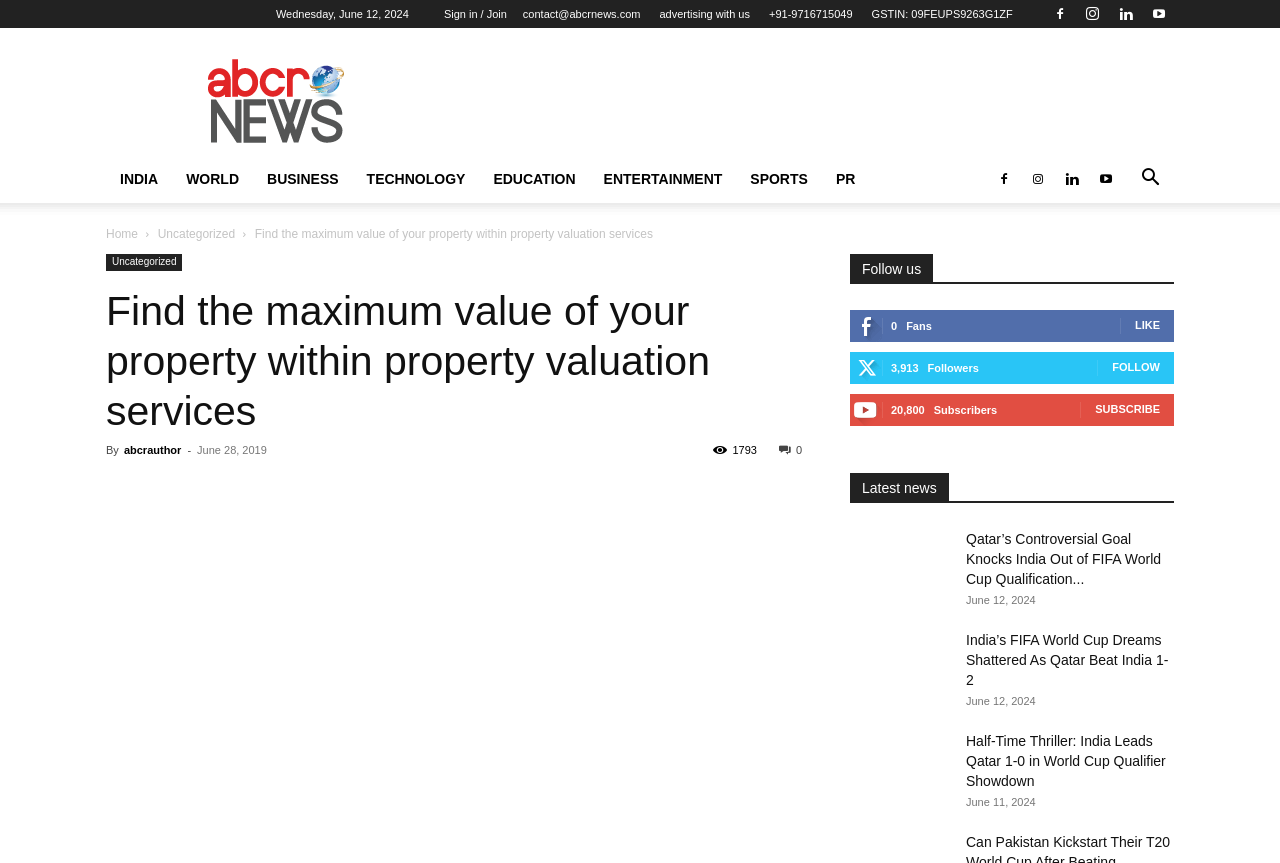How many subscribers does the webpage have?
Give a detailed and exhaustive answer to the question.

I found the number of subscribers by looking at the section that says 'Follow us' and then finding the text that says '20,800' next to 'Subscribers'.